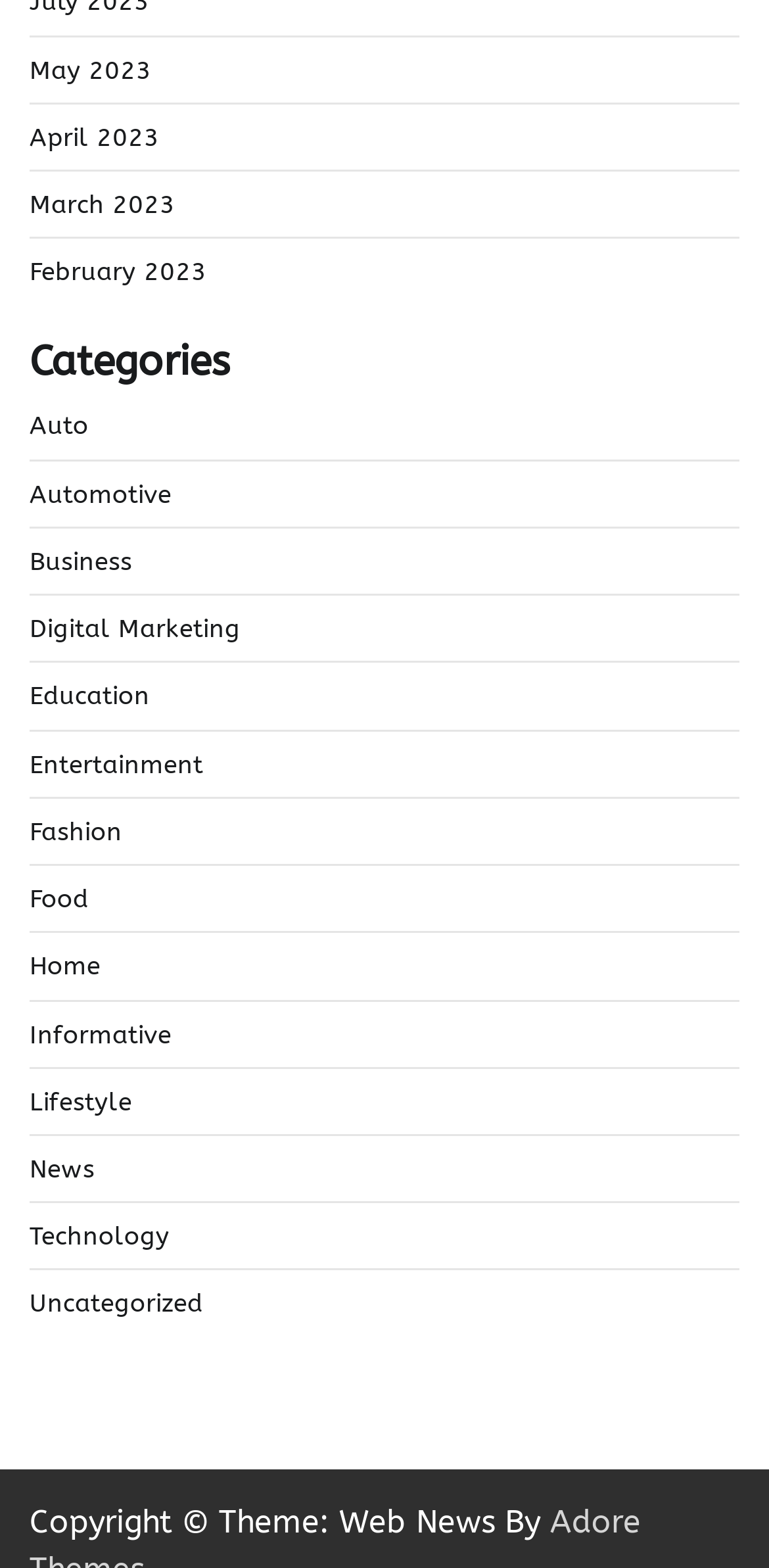Respond to the following question using a concise word or phrase: 
What is the copyright information?

Copyright © Theme: Web News By